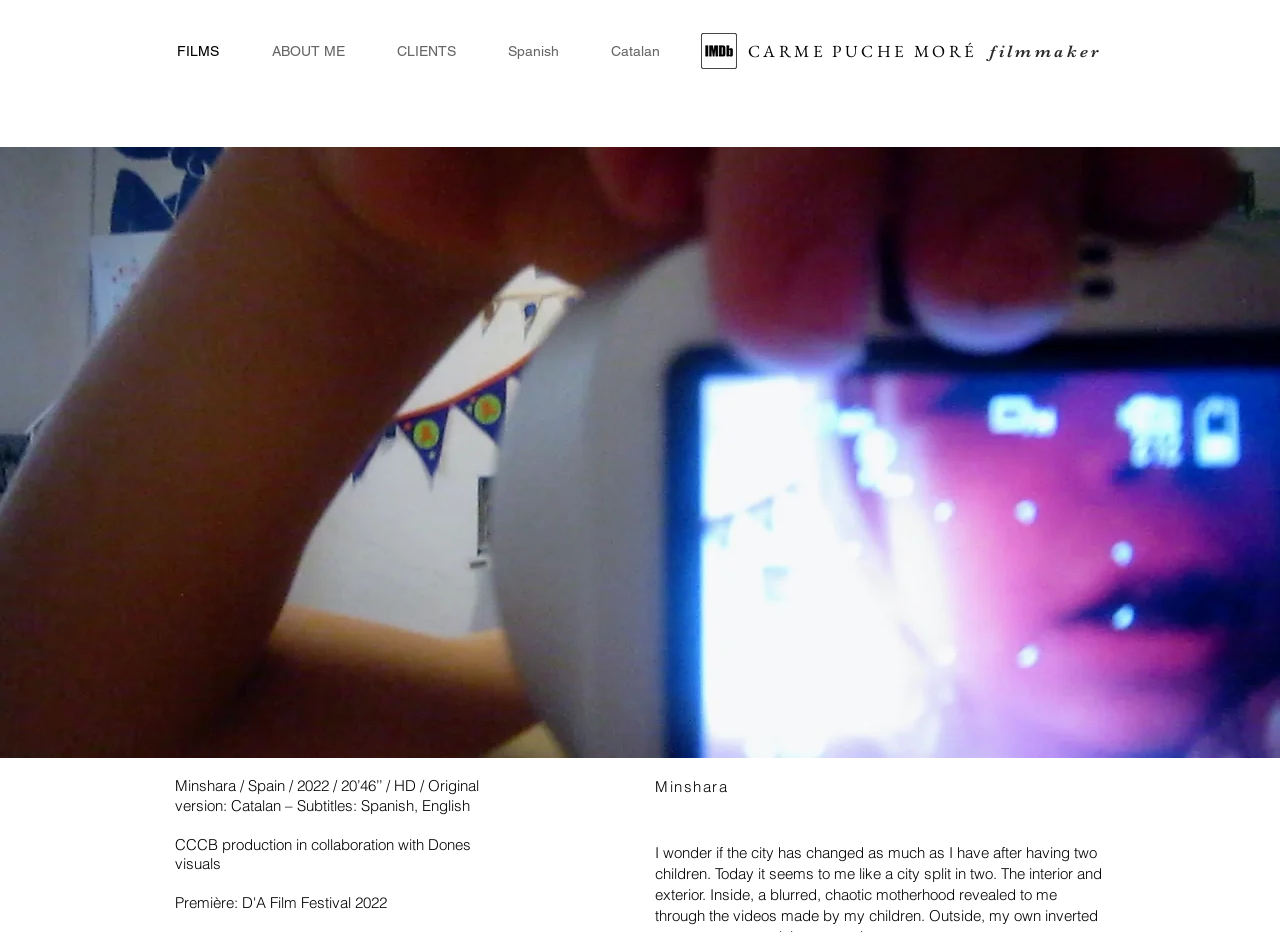Give a short answer to this question using one word or a phrase:
What is the name of the festival where the film Minshara premiered?

D'A Film Festival 2022